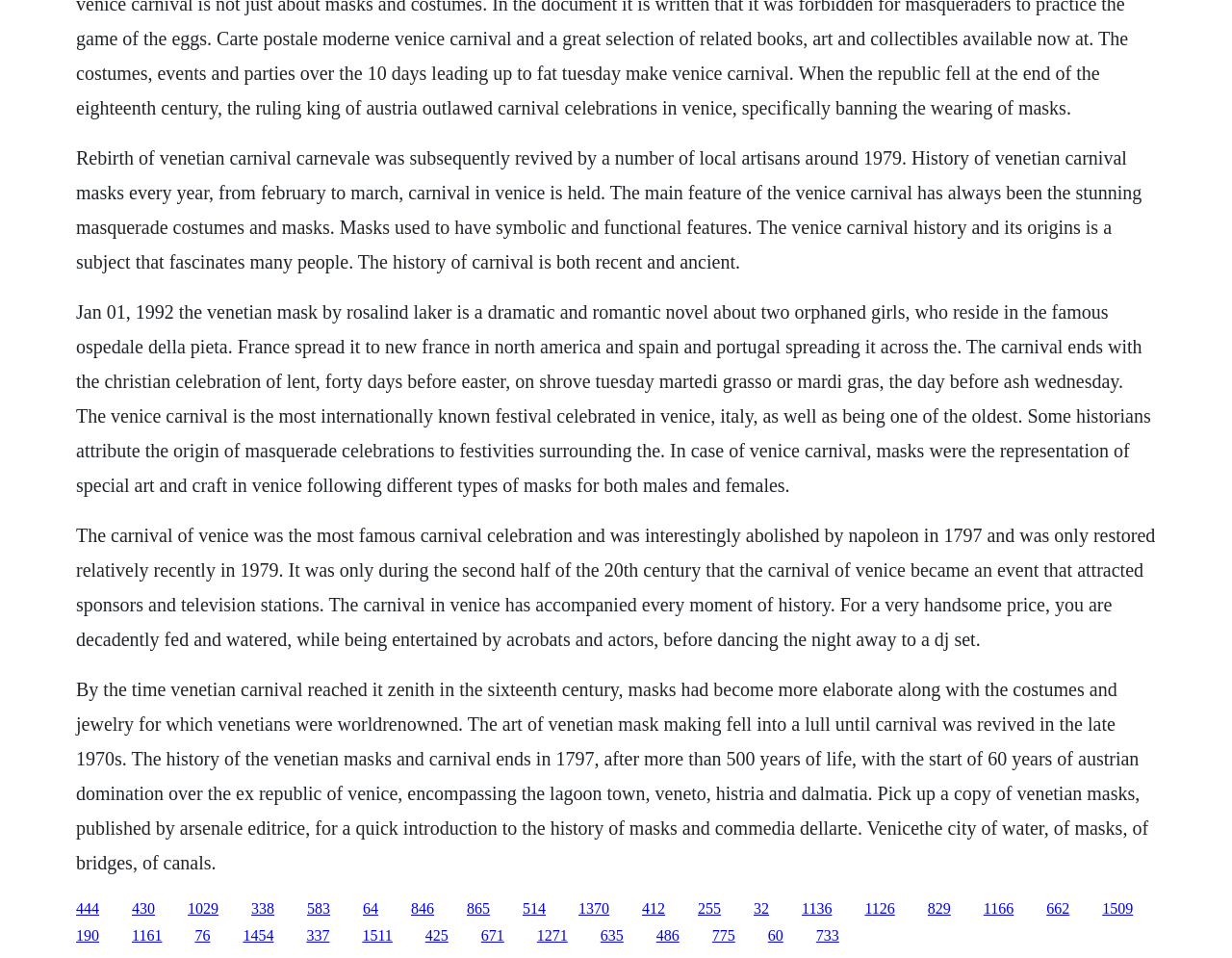Kindly respond to the following question with a single word or a brief phrase: 
What is the main topic of this webpage?

Venetian Carnival